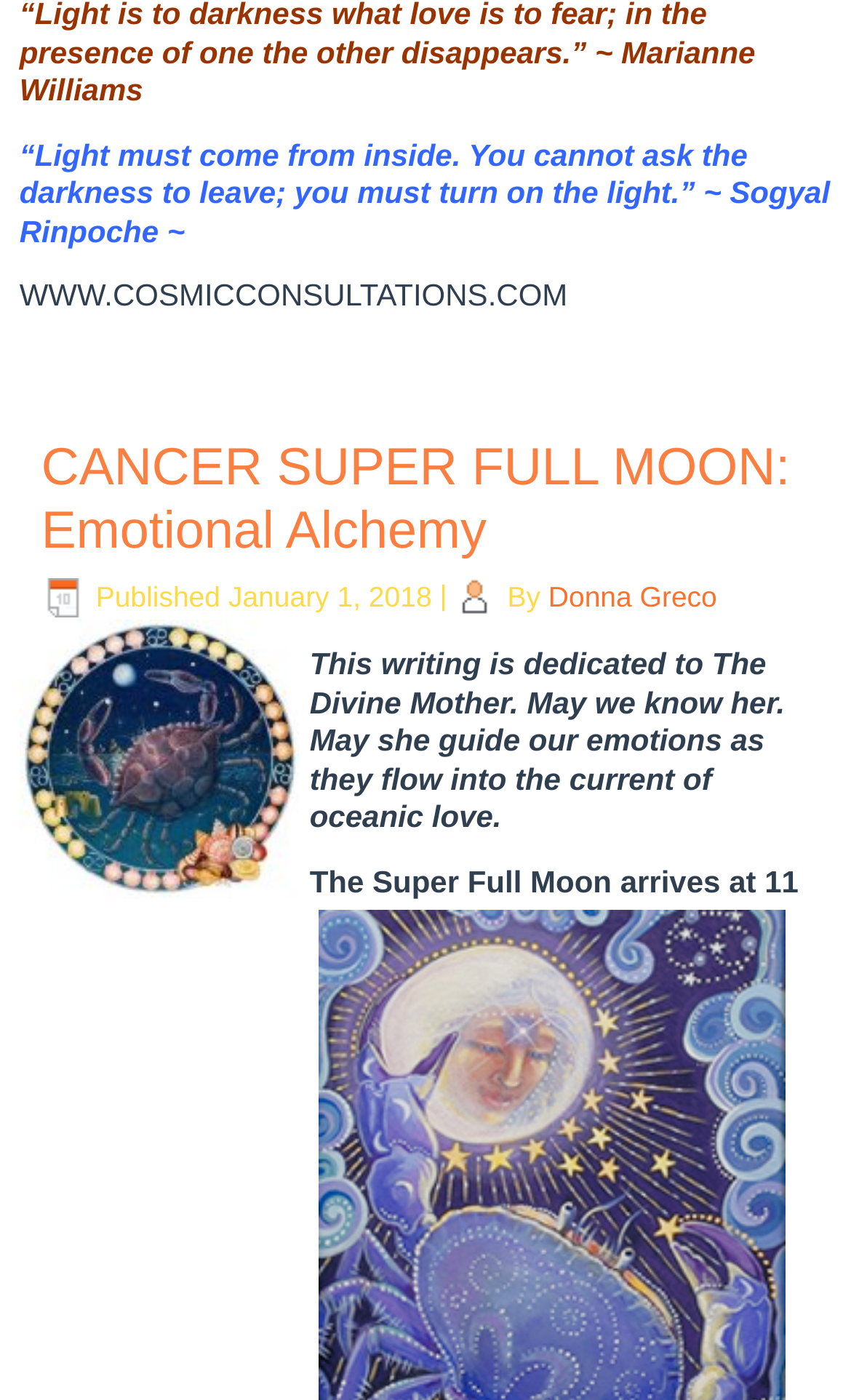Examine the screenshot and answer the question in as much detail as possible: What is the website's URL?

The website's URL is mentioned in the text 'WWW.COSMICCONSULTATIONS.COM' which is located at the top of the webpage.